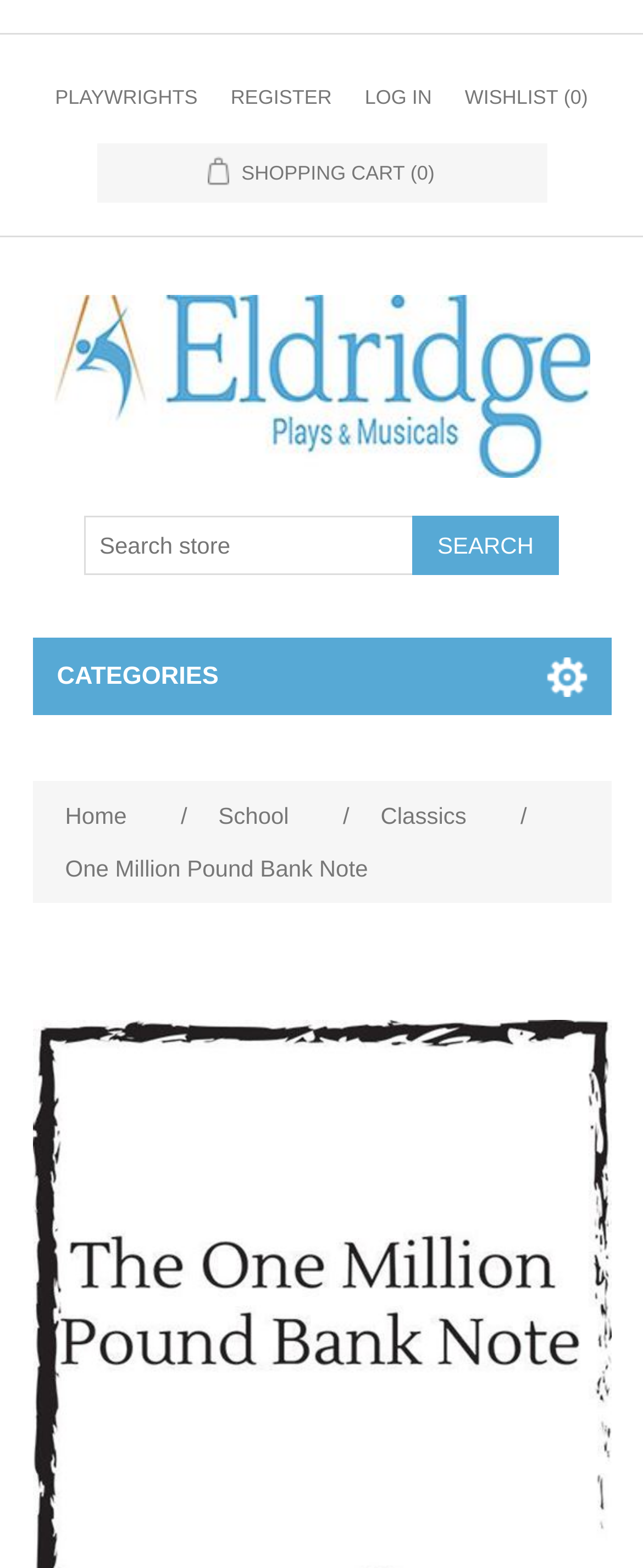What is the name of the play being featured?
Utilize the information in the image to give a detailed answer to the question.

I found the answer by looking at the main content area, where I saw a static text element with the title 'One Million Pound Bank Note'.